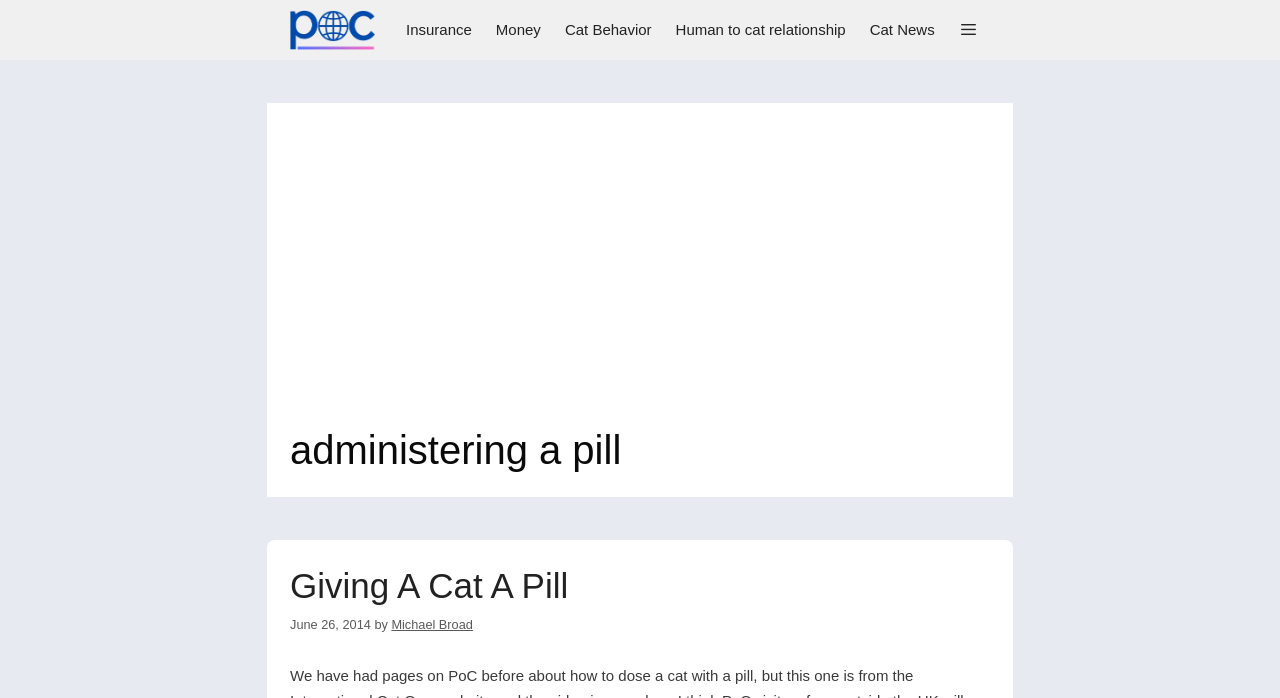What is the author of the article 'Giving A Cat A Pill'?
Look at the webpage screenshot and answer the question with a detailed explanation.

In the article section, I found a heading 'Giving A Cat A Pill' followed by the author's name 'by Michael Broad'. This indicates that Michael Broad is the author of the article.